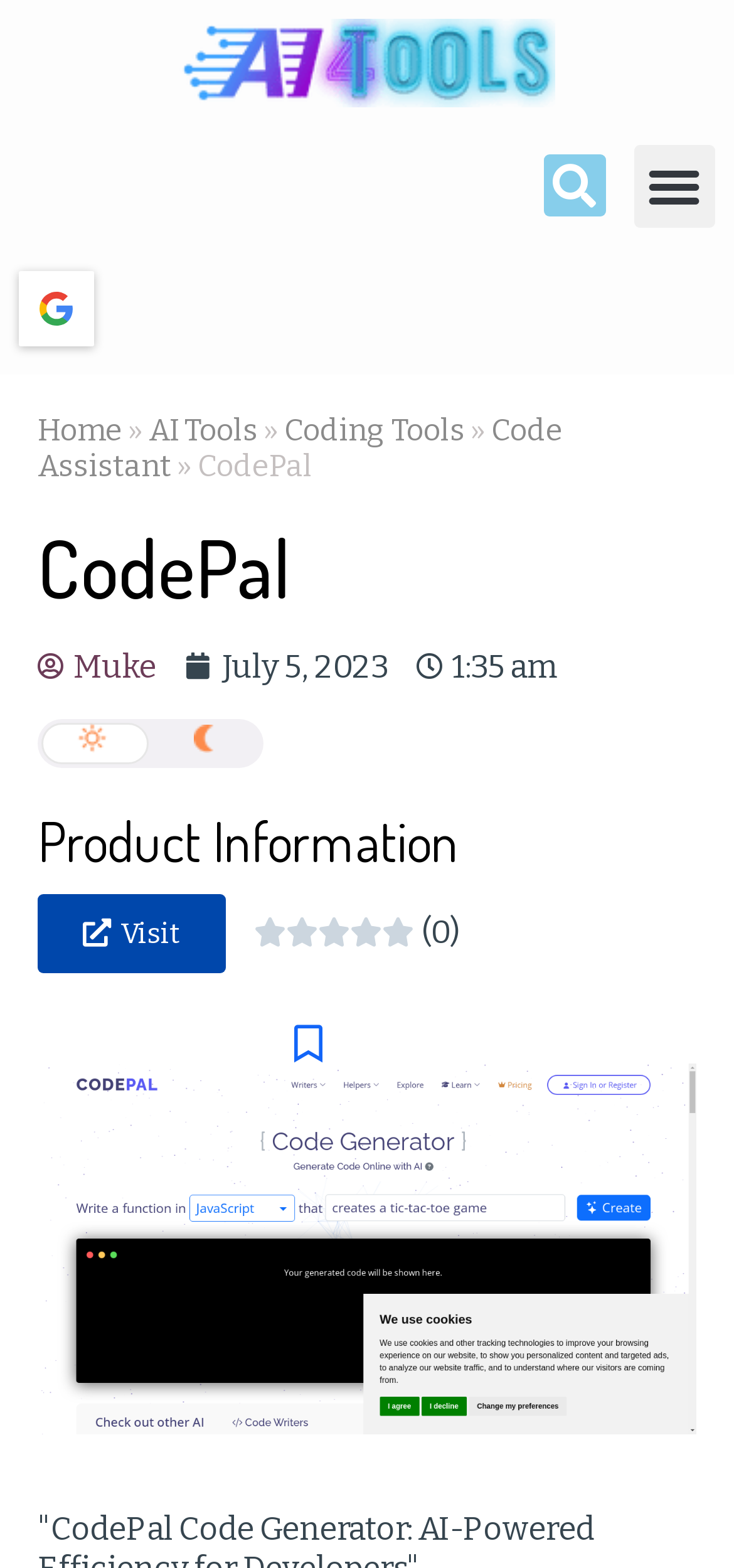What is the illustration at the bottom of the webpage?
Please give a detailed answer to the question using the information shown in the image.

The illustration is located at the bottom of the webpage, with a bounding box of [0.051, 0.678, 0.949, 0.914]. It is an image element with the text 'Illustration of CodePal Code Generator interface generating code'.